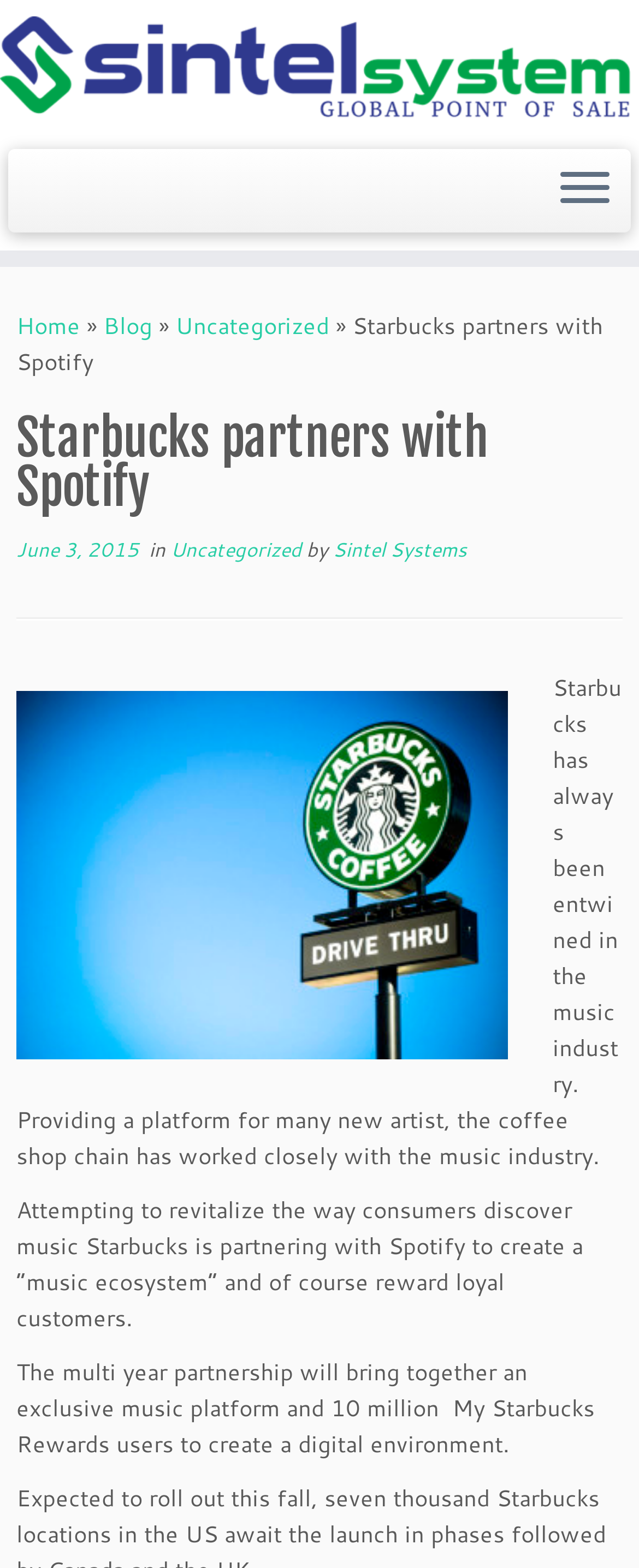How many My Starbucks Rewards users will be part of the digital environment?
Using the image as a reference, deliver a detailed and thorough answer to the question.

The article states that 'the multi year partnership will bring together an exclusive music platform and 10 million My Starbucks Rewards users to create a digital environment', indicating that 10 million users will be part of the digital environment.